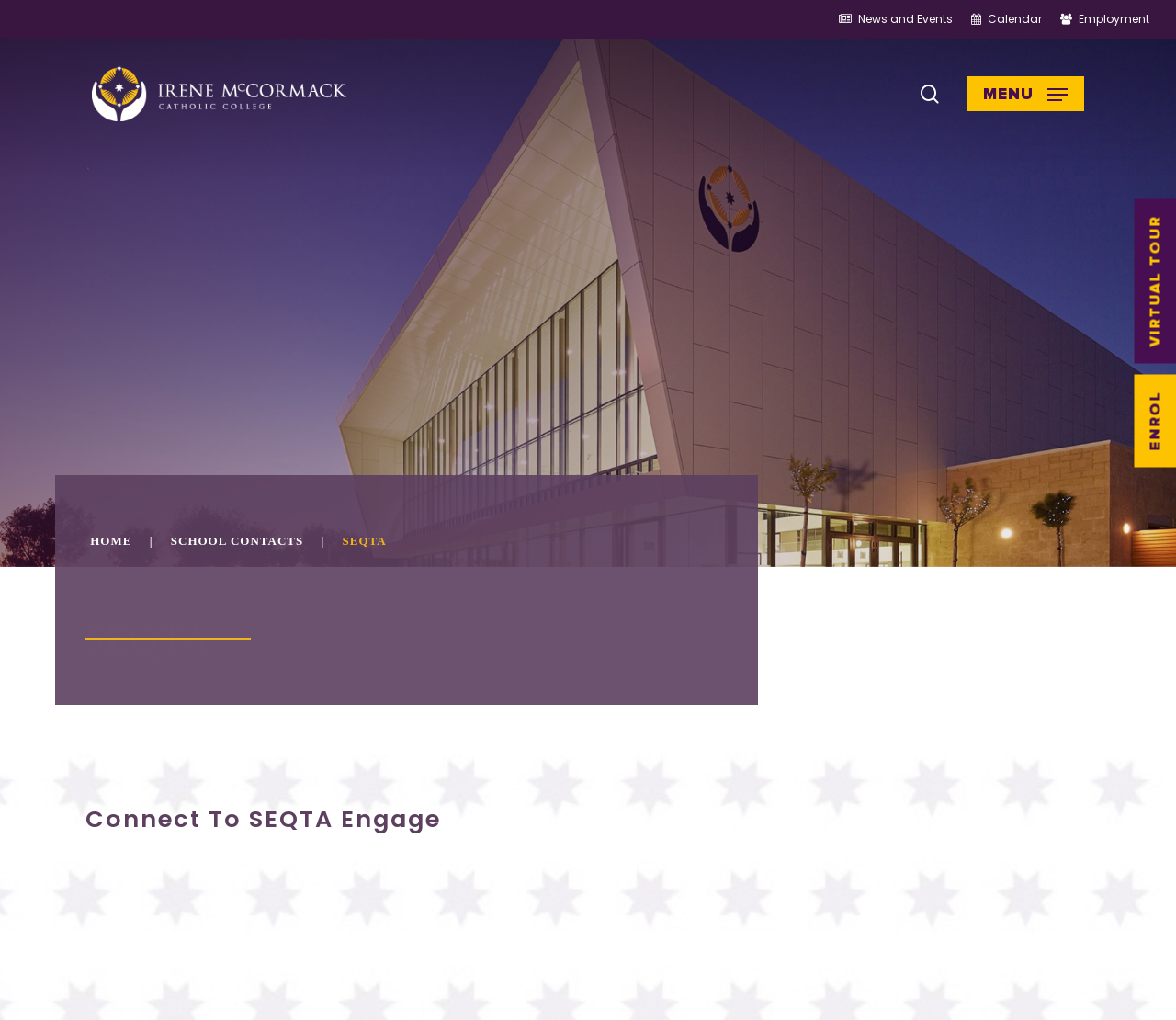Use a single word or phrase to answer this question: 
What is the text on the navigation menu?

MENU